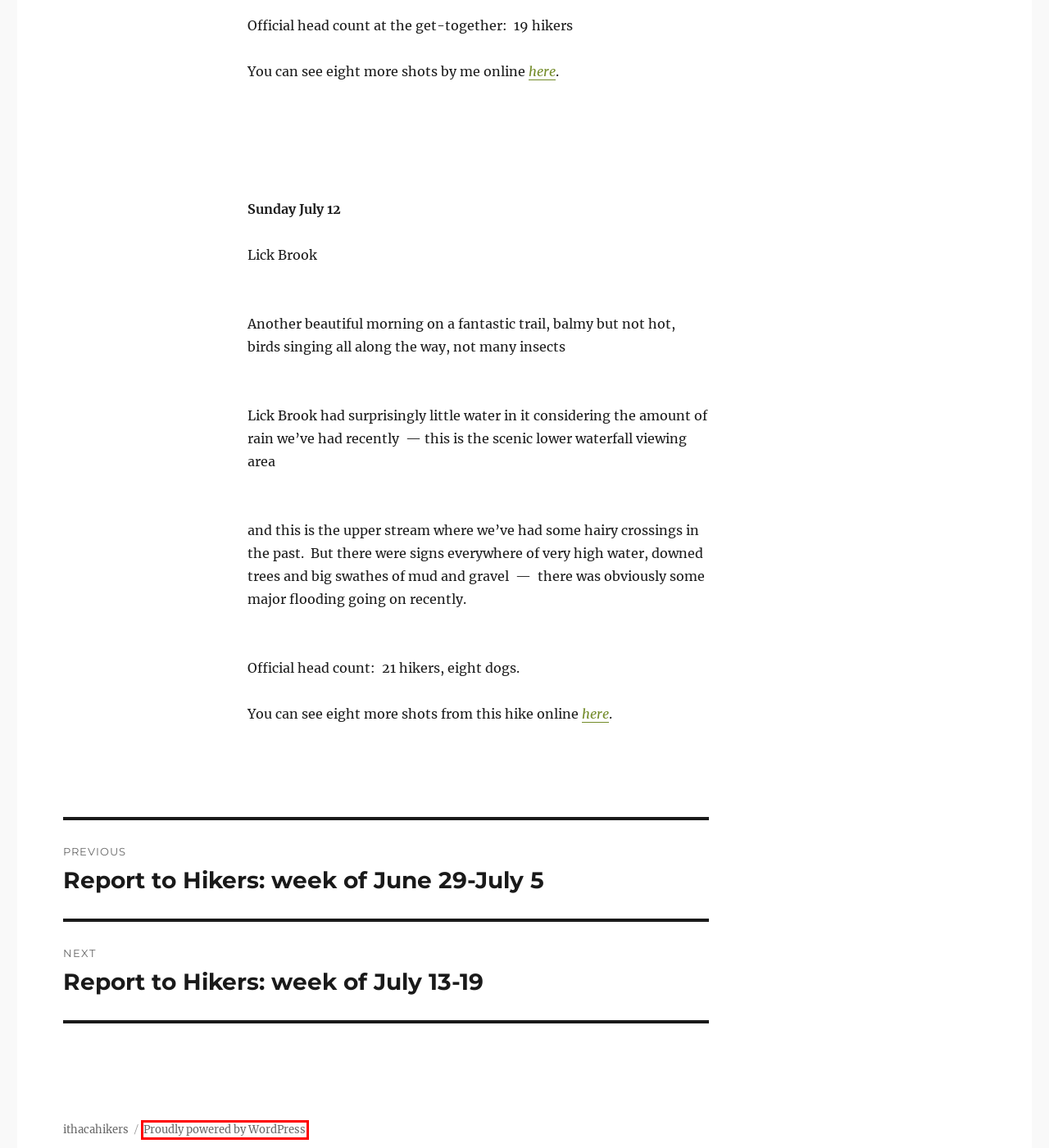Examine the screenshot of the webpage, noting the red bounding box around a UI element. Pick the webpage description that best matches the new page after the element in the red bounding box is clicked. Here are the candidates:
A. shesse – ithacahikers
B. hike reports – ithacahikers
C. Report to Hikers:  week of June 29-July 5 – ithacahikers
D. illustrated history of the Ithaca Hikers – ithacahikers
E. Blog Tool, Publishing Platform, and CMS – WordPress.org
F. join us – ithacahikers
G. home – ithacahikers
H. Report to Hikers:  week of July 13-19 – ithacahikers

E